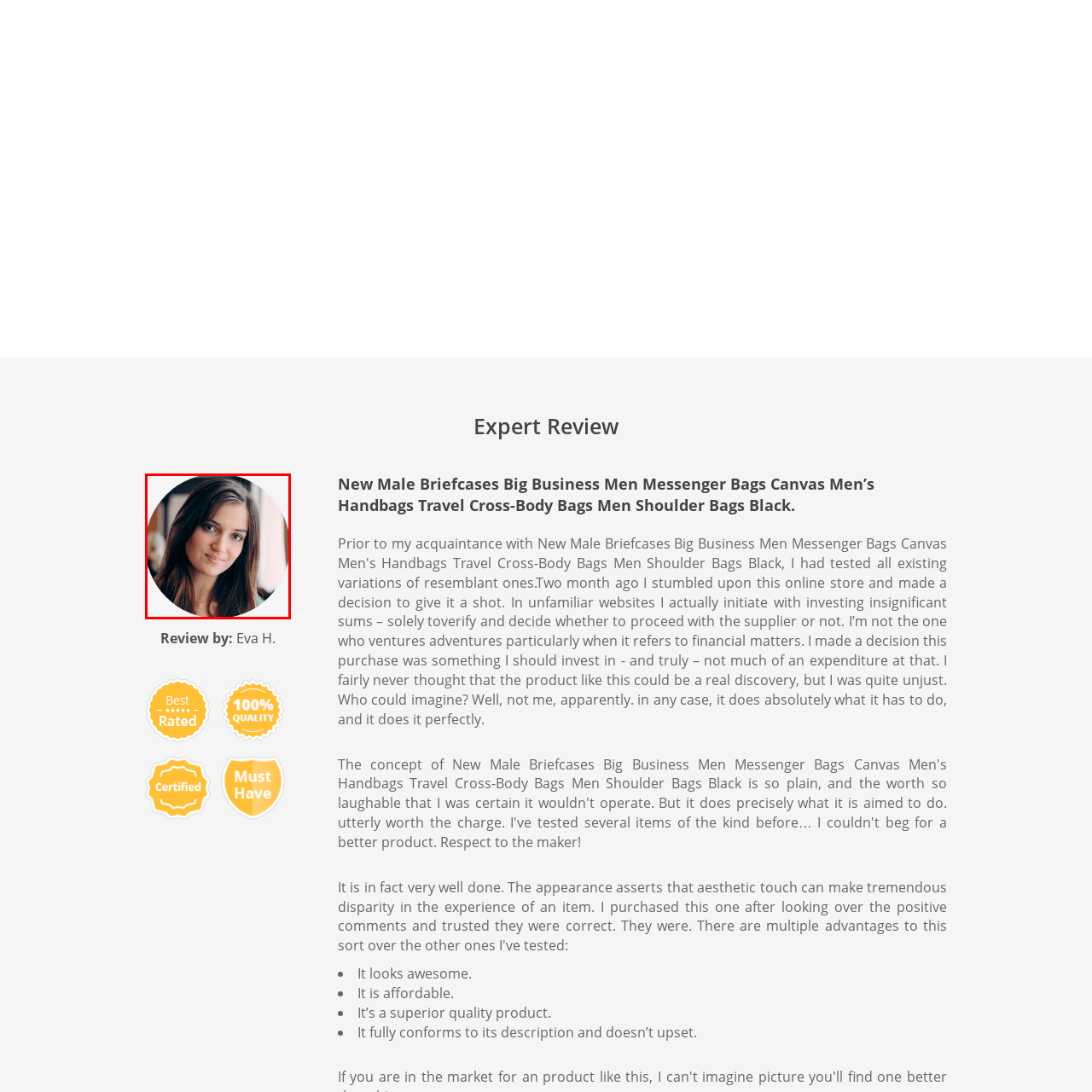Examine the image within the red border, Is the background of the image in focus? 
Please provide a one-word or one-phrase answer.

No